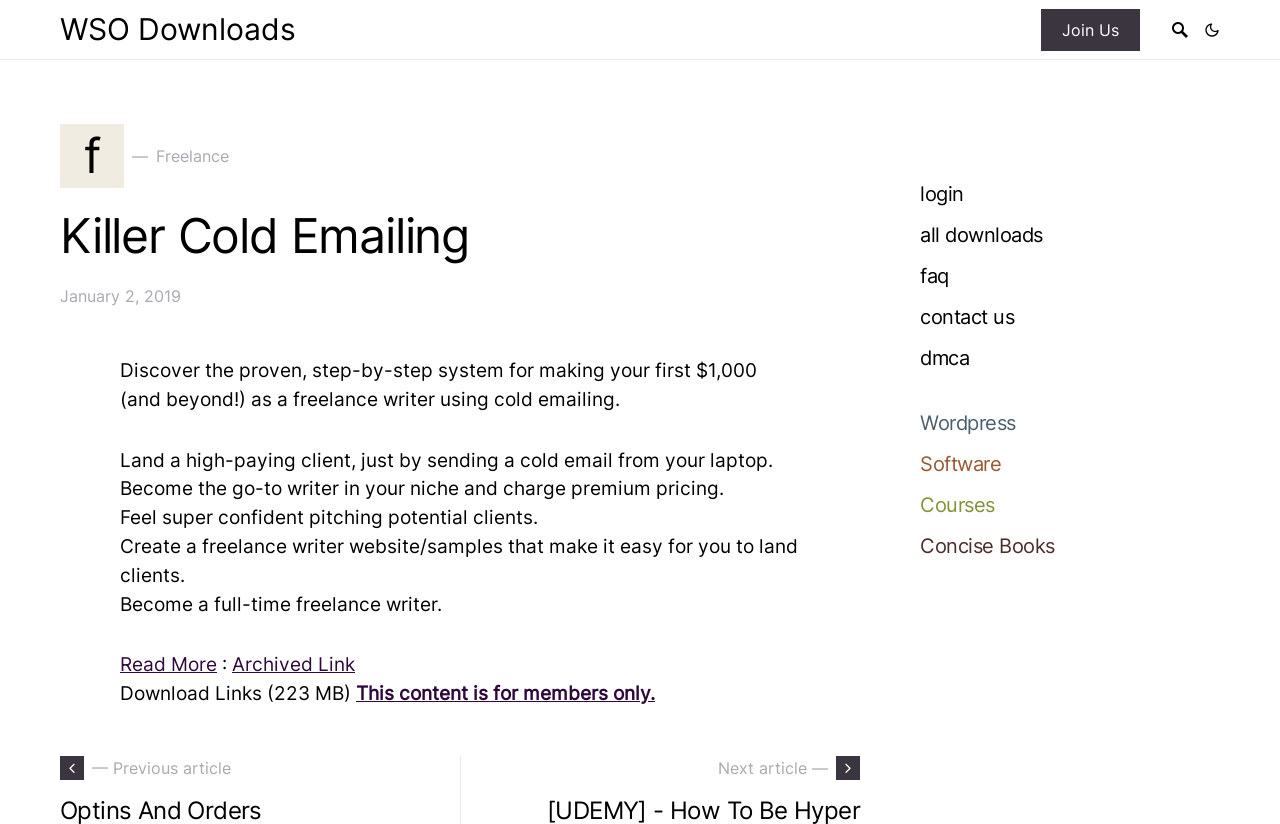Please determine the bounding box coordinates of the element to click in order to execute the following instruction: "Explore all downloads". The coordinates should be four float numbers between 0 and 1, specified as [left, top, right, bottom].

[0.719, 0.2, 0.814, 0.229]